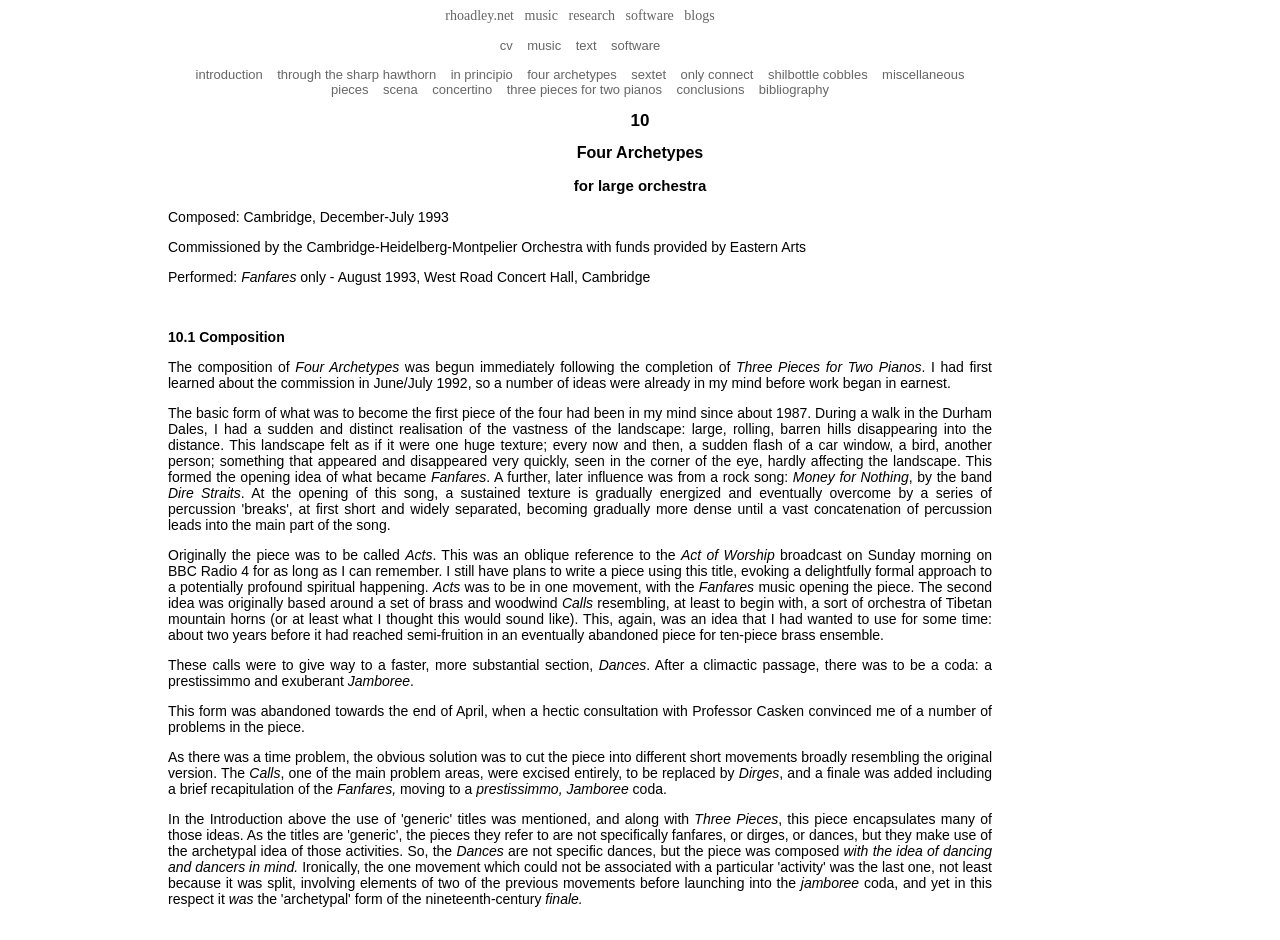What is the original title of the piece?
Please provide a comprehensive answer based on the contents of the image.

The original title of the piece was 'Acts', which is mentioned in the text 'Originally the piece was to be called Acts...'.